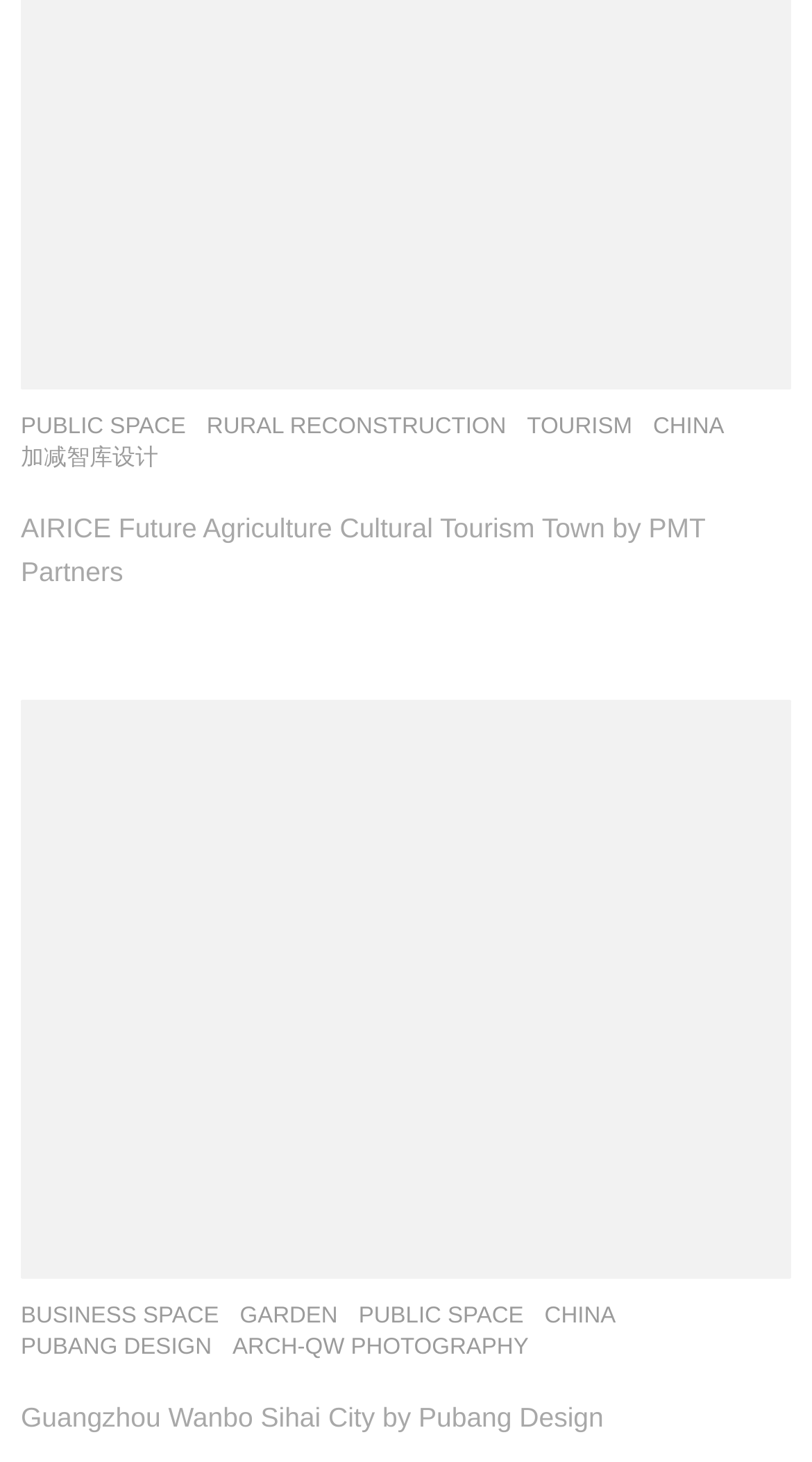Based on the visual content of the image, answer the question thoroughly: What is the photographer of the project 'Guangzhou Wanbo Sihai City'?

I looked at the links in the second header section and found that the photographer of the project 'Guangzhou Wanbo Sihai City' is ARCH-QW PHOTOGRAPHY.